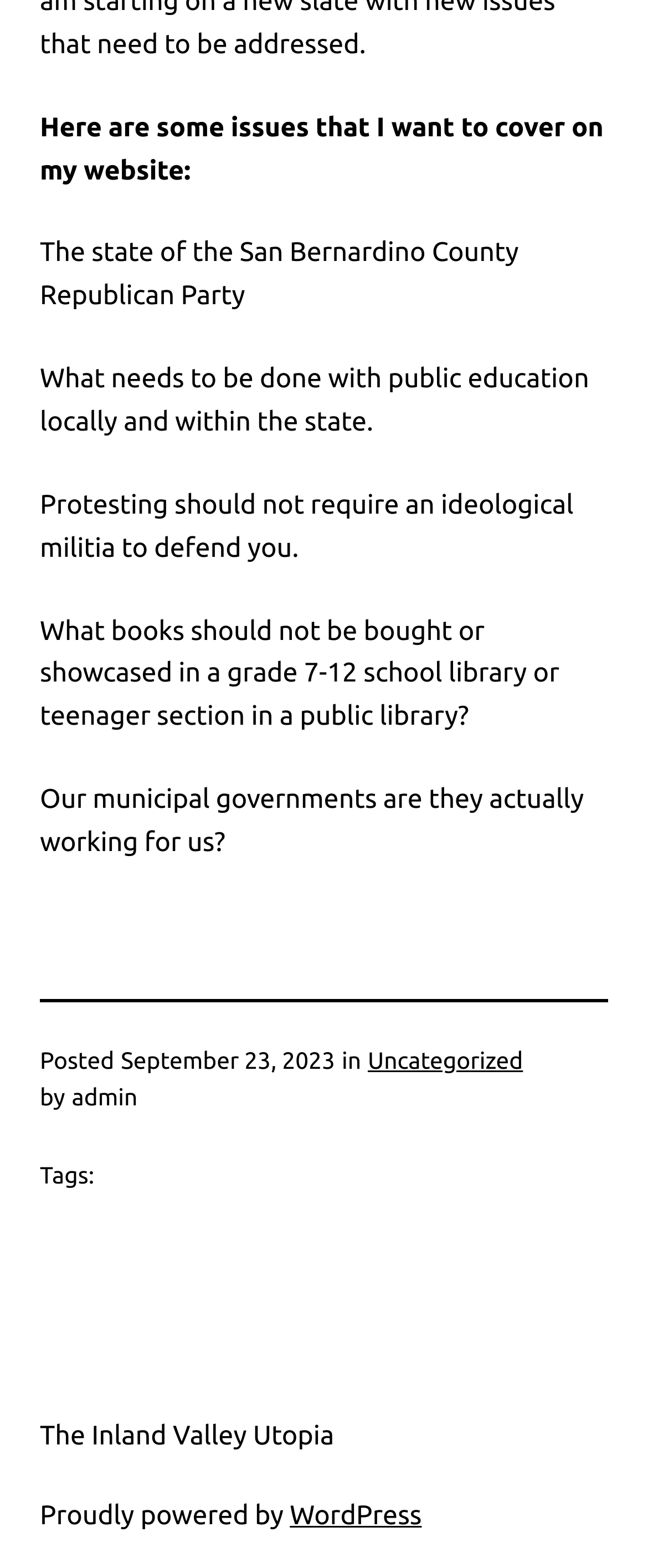From the webpage screenshot, identify the region described by The Inland Valley Utopia. Provide the bounding box coordinates as (top-left x, top-left y, bottom-right x, bottom-right y), with each value being a floating point number between 0 and 1.

[0.062, 0.906, 0.516, 0.925]